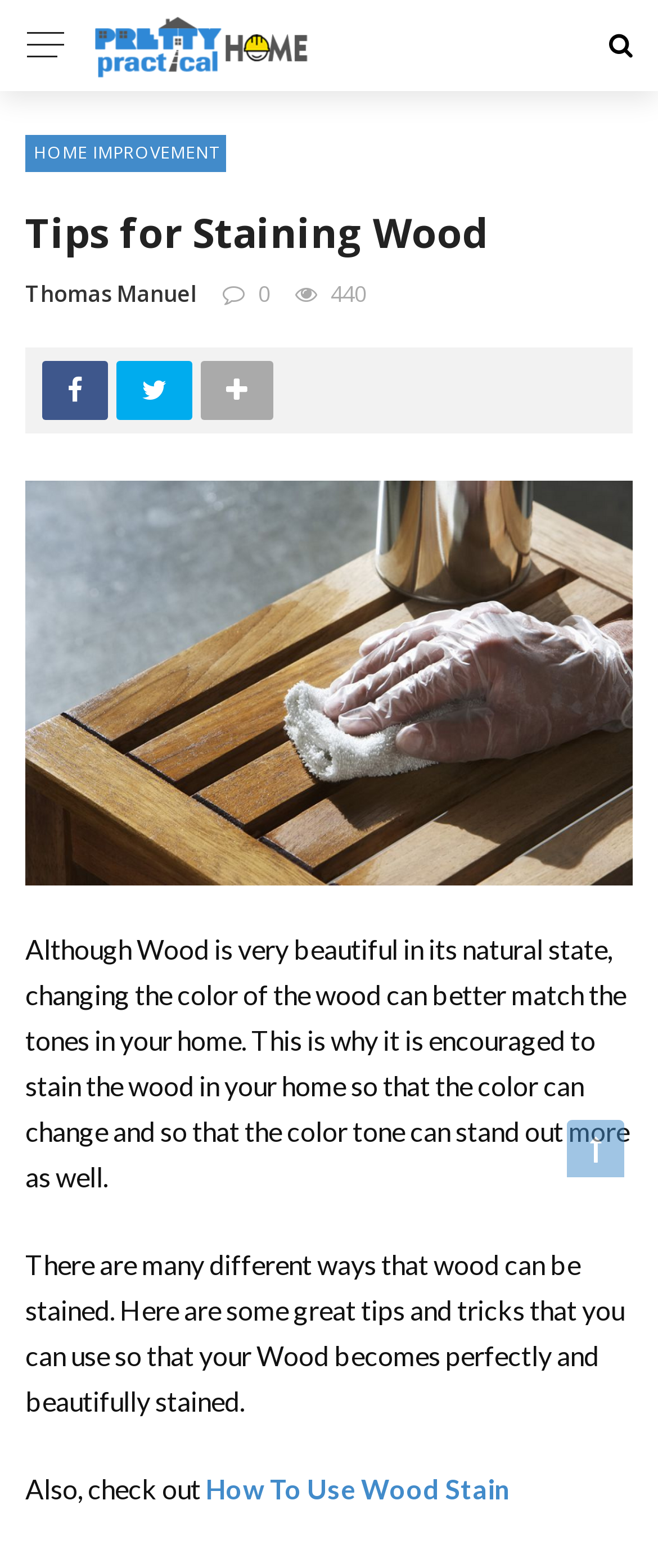Use the details in the image to answer the question thoroughly: 
What is the related article mentioned?

I found the related article by looking at the link element with the text 'How To Use Wood Stain' which is located at the bottom of the page.